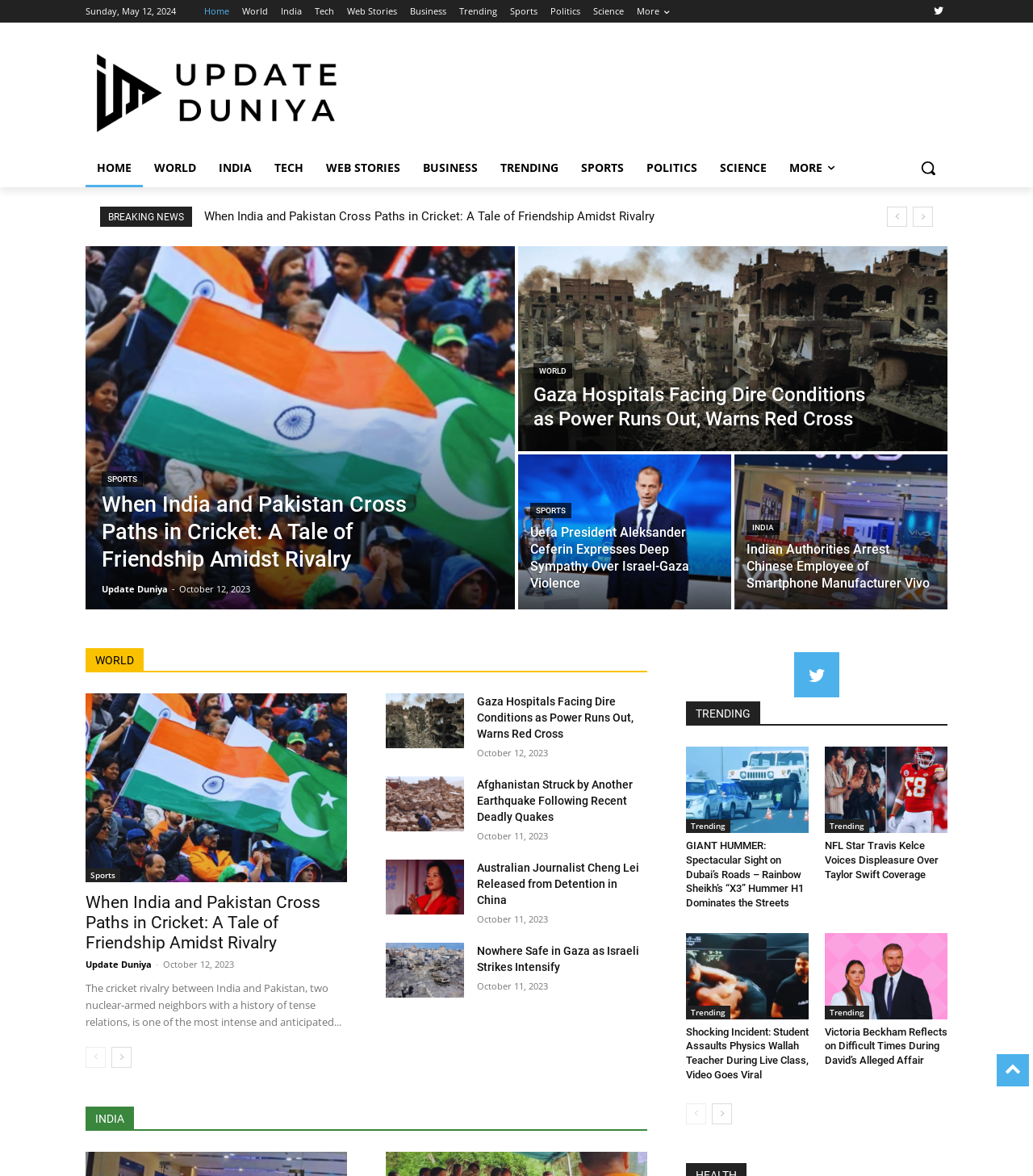Determine the bounding box coordinates of the area to click in order to meet this instruction: "Read the news about 'When India and Pakistan Cross Paths in Cricket: A Tale of Friendship Amidst Rivalry'".

[0.198, 0.176, 0.634, 0.193]